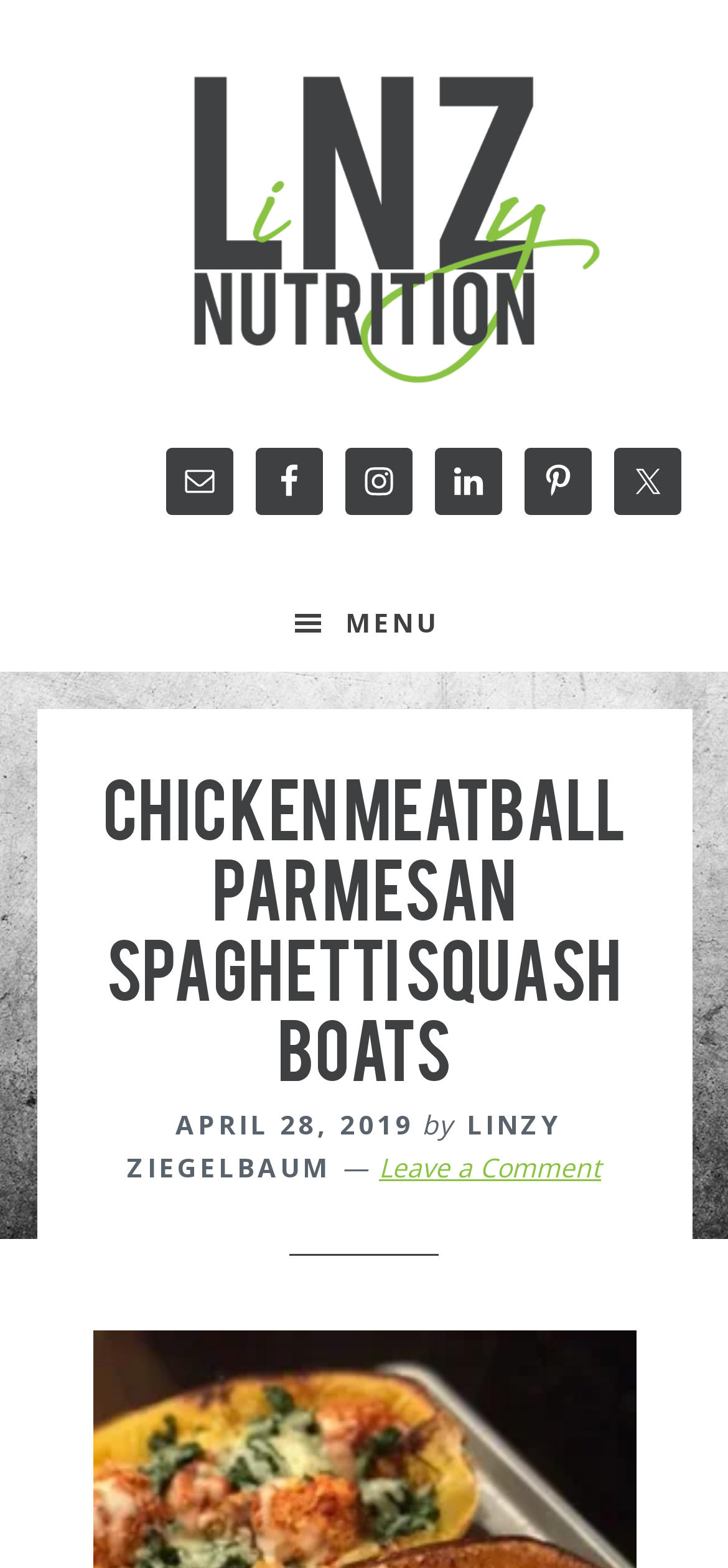Extract the bounding box coordinates for the HTML element that matches this description: "Leave a Comment". The coordinates should be four float numbers between 0 and 1, i.e., [left, top, right, bottom].

[0.521, 0.733, 0.826, 0.756]